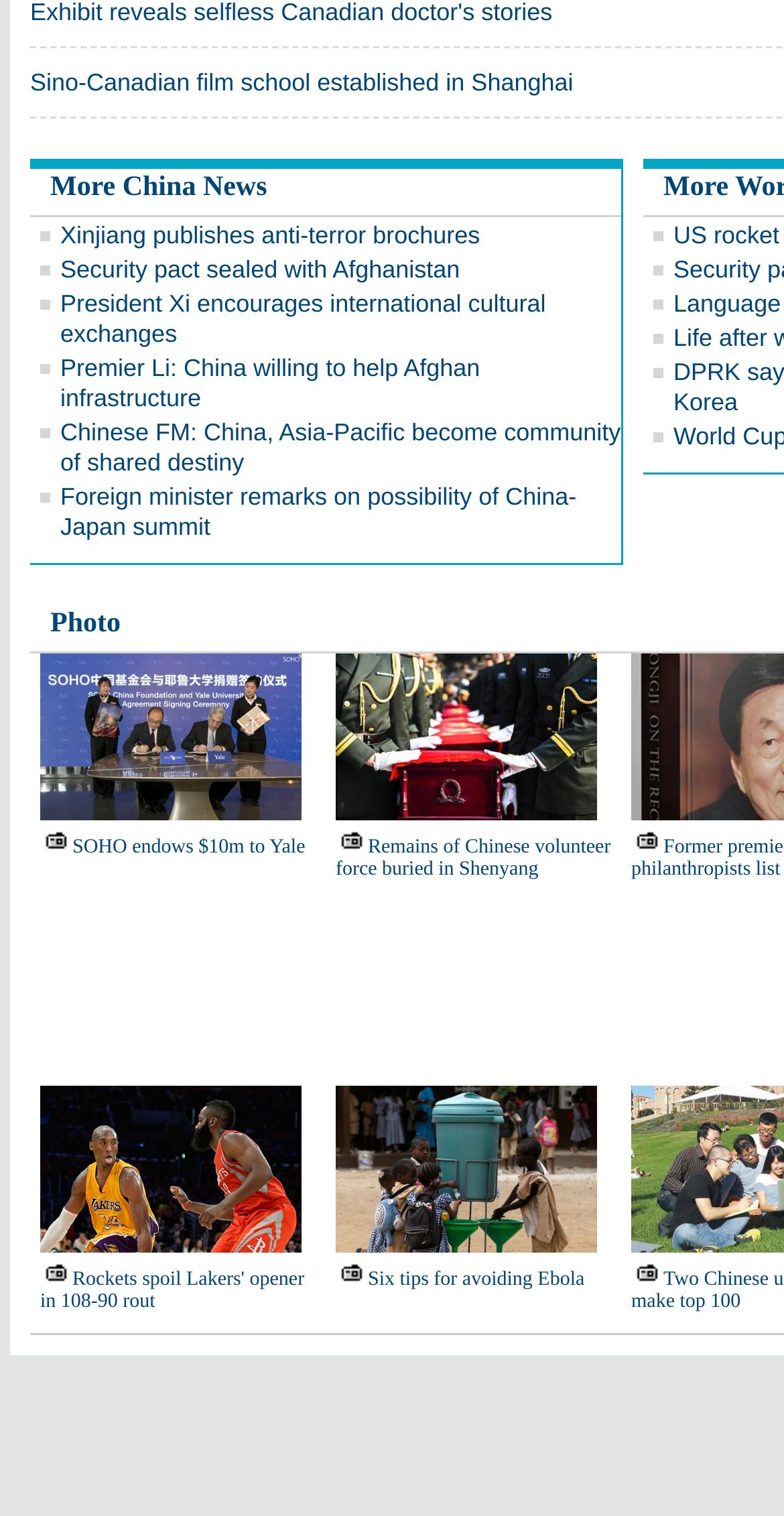Specify the bounding box coordinates of the element's area that should be clicked to execute the given instruction: "View more China news". The coordinates should be four float numbers between 0 and 1, i.e., [left, top, right, bottom].

[0.064, 0.114, 0.341, 0.134]